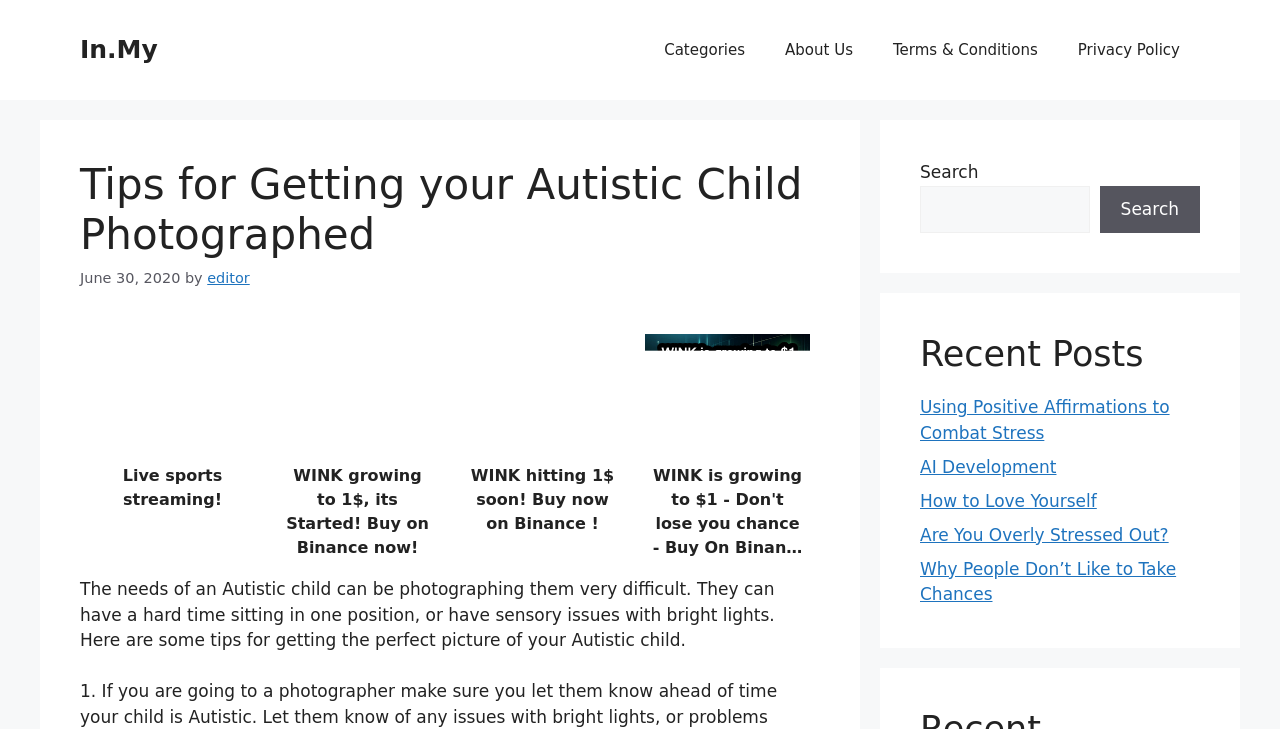Extract the bounding box coordinates for the UI element described as: "About Us".

[0.598, 0.027, 0.682, 0.11]